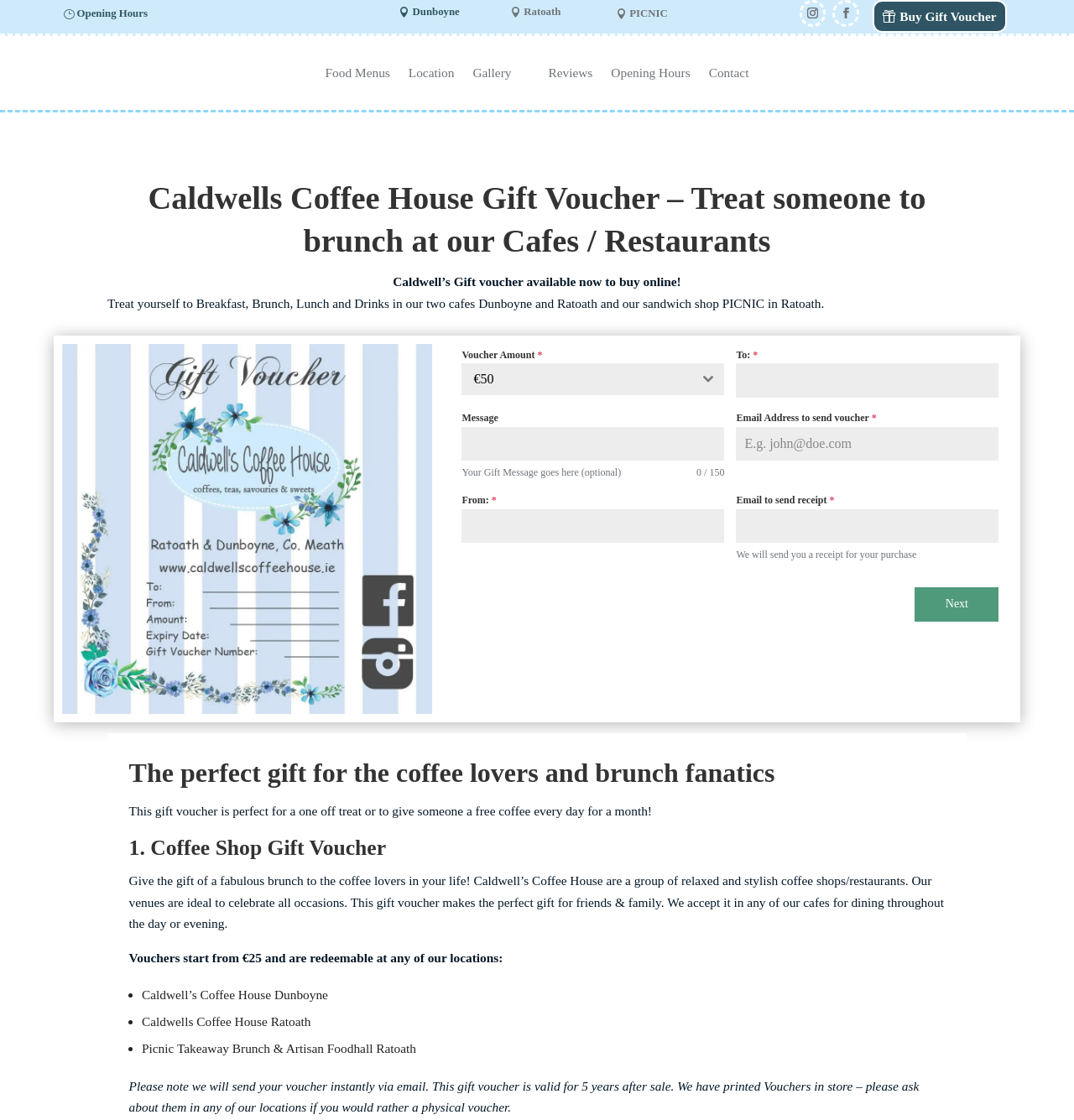What is the minimum amount for a gift voucher?
Using the image, provide a concise answer in one word or a short phrase.

€25